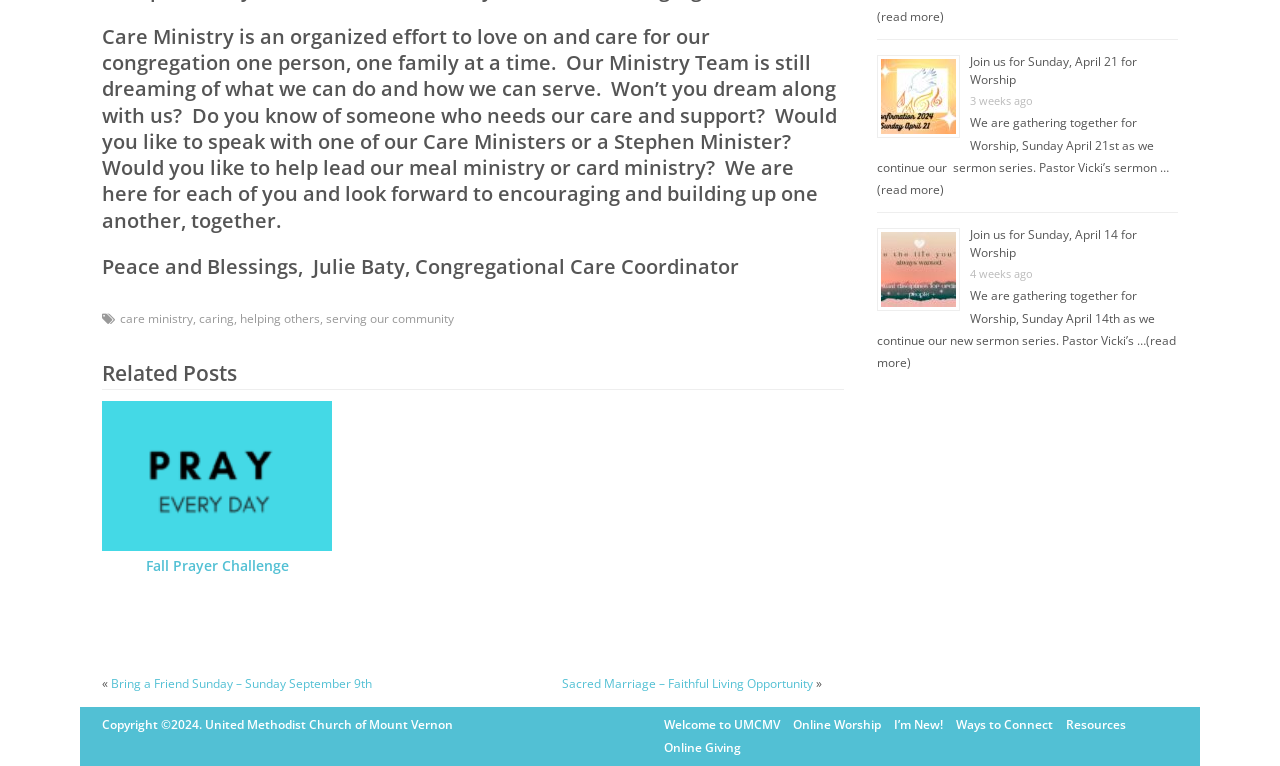Answer this question in one word or a short phrase: What is the copyright year of the United Methodist Church of Mount Vernon?

2024